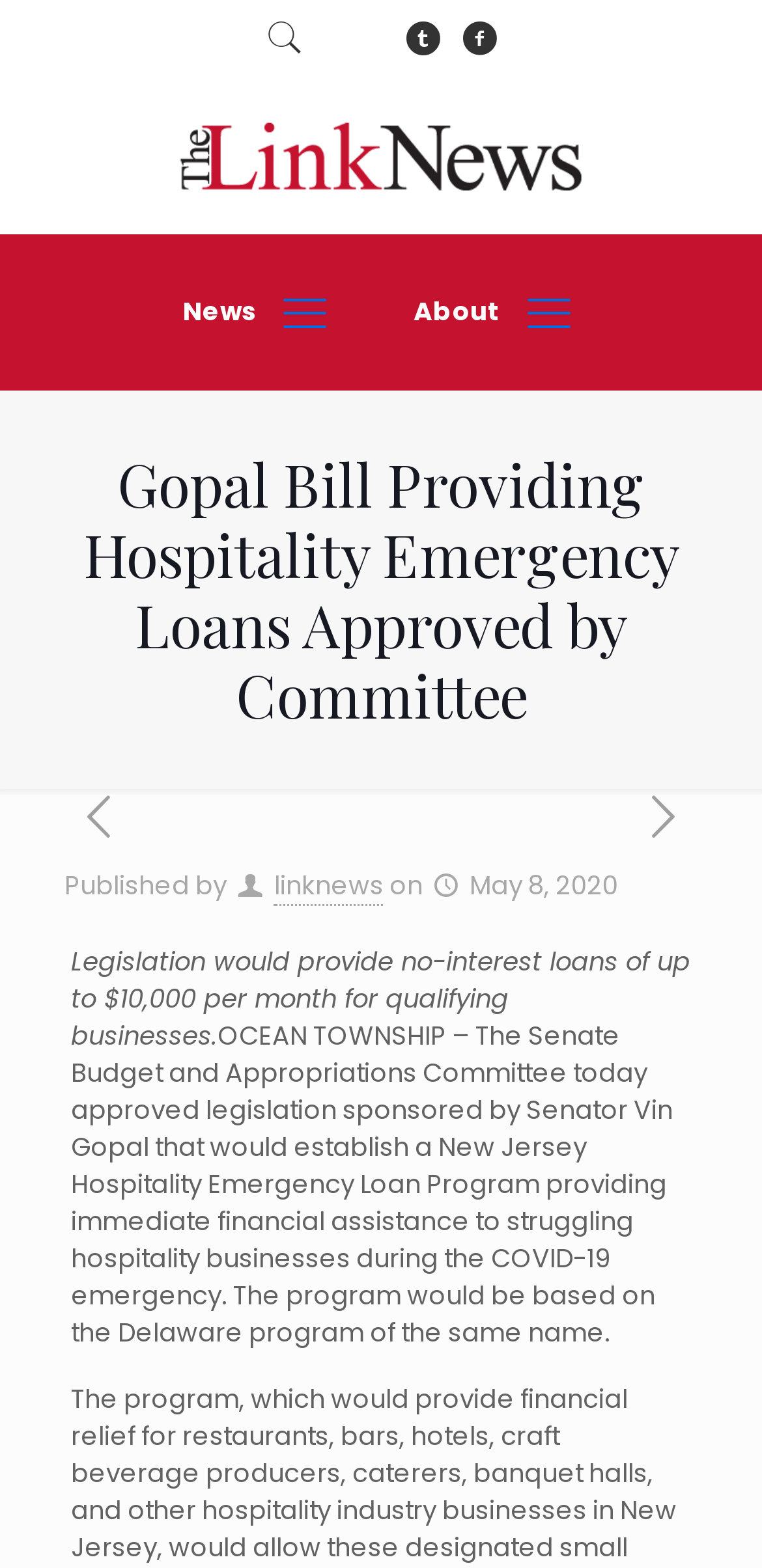Give a one-word or short-phrase answer to the following question: 
Who sponsored the legislation?

Senator Vin Gopal